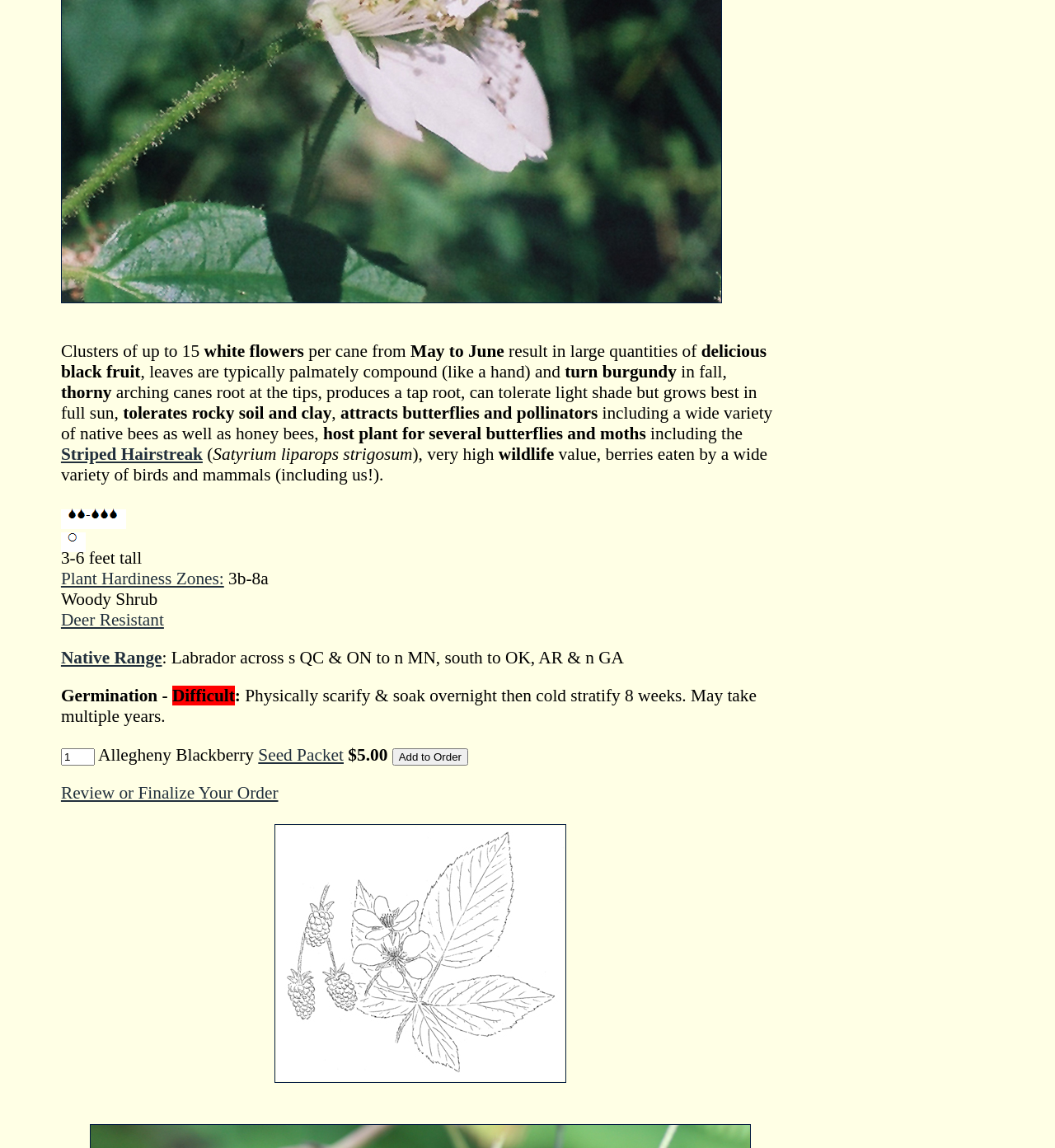Given the webpage screenshot, identify the bounding box of the UI element that matches this description: "Native Range".

[0.058, 0.564, 0.154, 0.581]